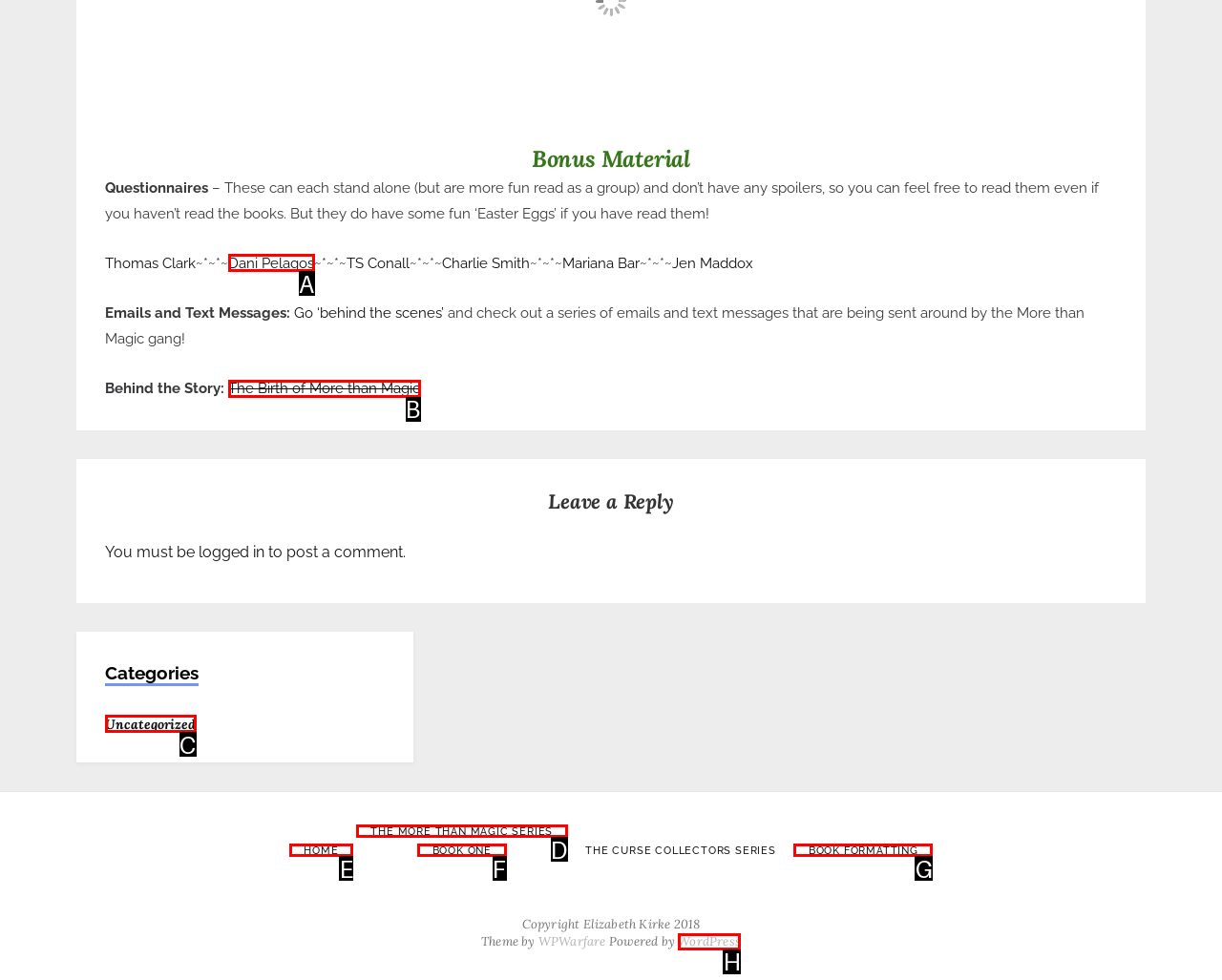Identify the correct option to click in order to accomplish the task: Go to 'HOME' Provide your answer with the letter of the selected choice.

E